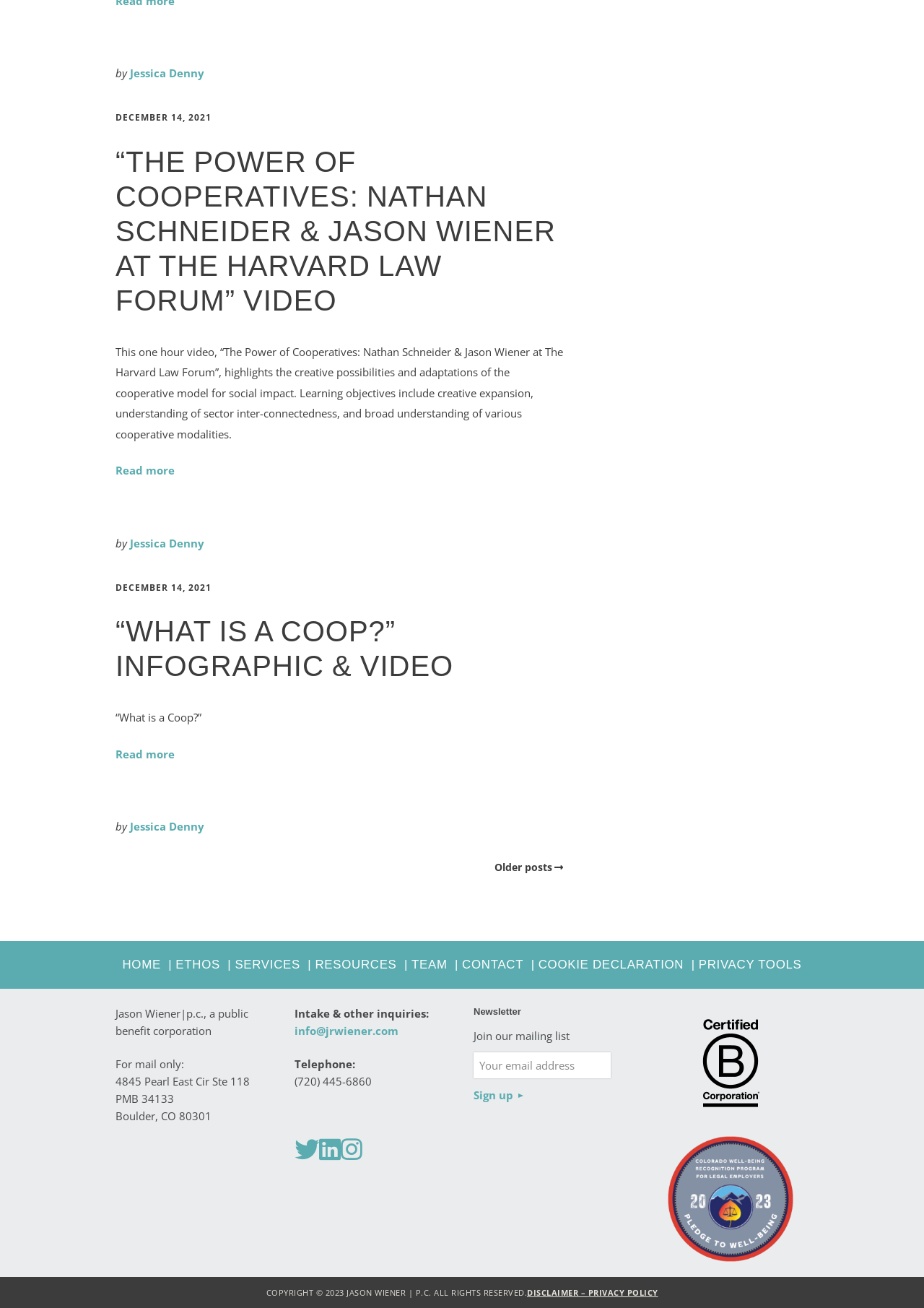What is the purpose of the textbox in the newsletter section?
Based on the image content, provide your answer in one word or a short phrase.

To enter email address